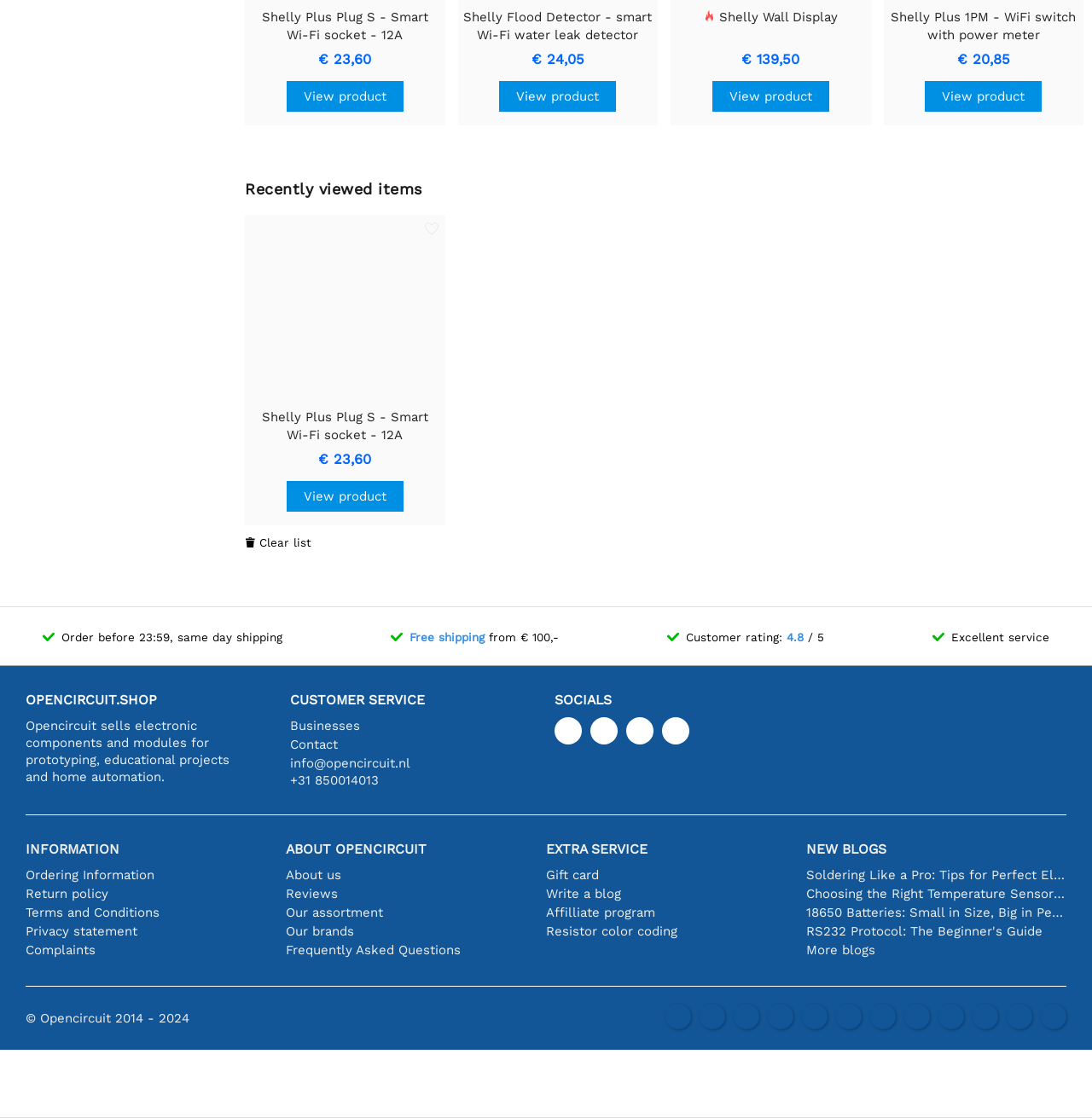Please identify the coordinates of the bounding box that should be clicked to fulfill this instruction: "Contact us at +91 93197 08711".

None